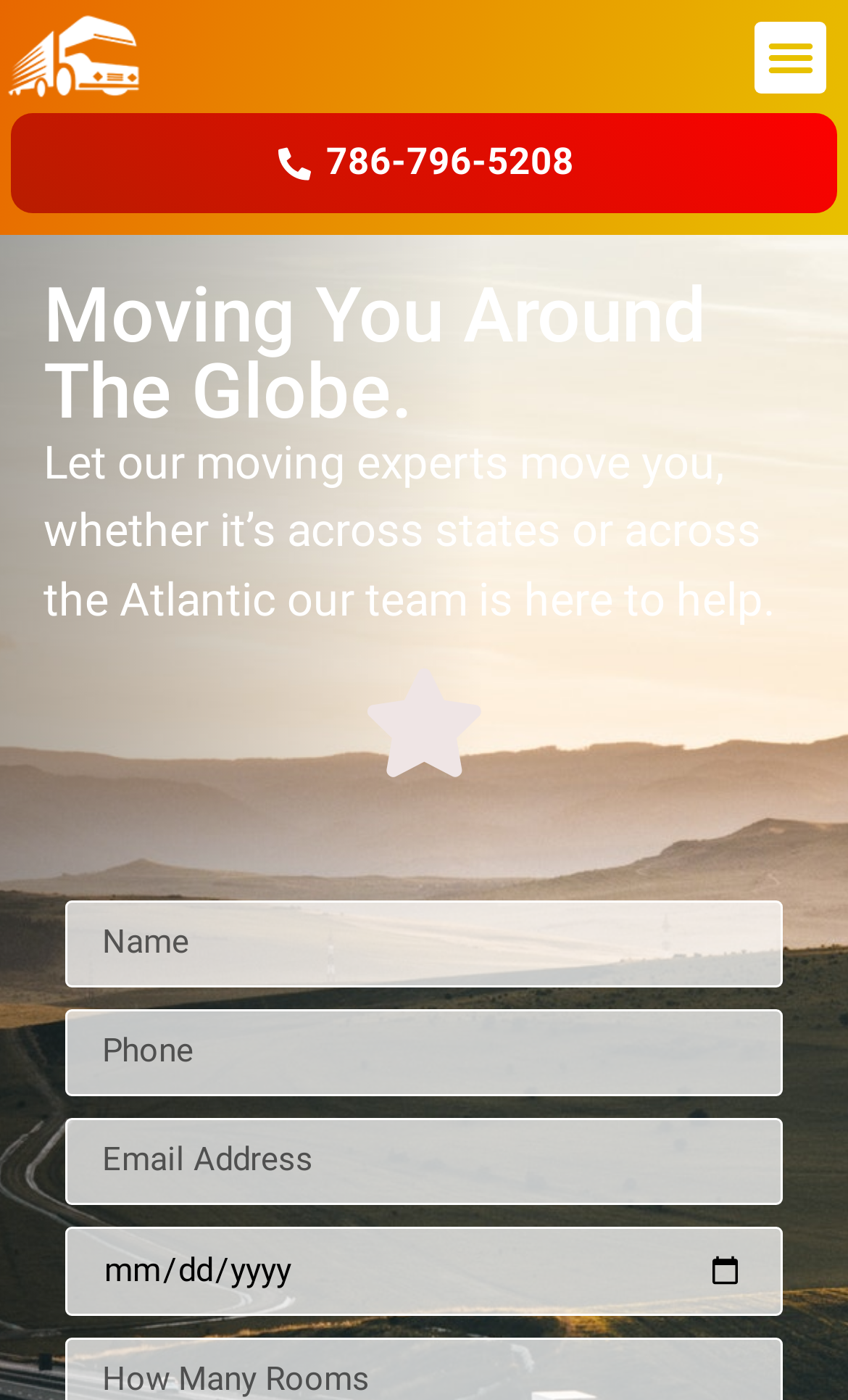Refer to the image and offer a detailed explanation in response to the question: What is the phone number to contact?

I found the phone number by looking at the link element with the text '786-796-5208' which is located at the top of the page.